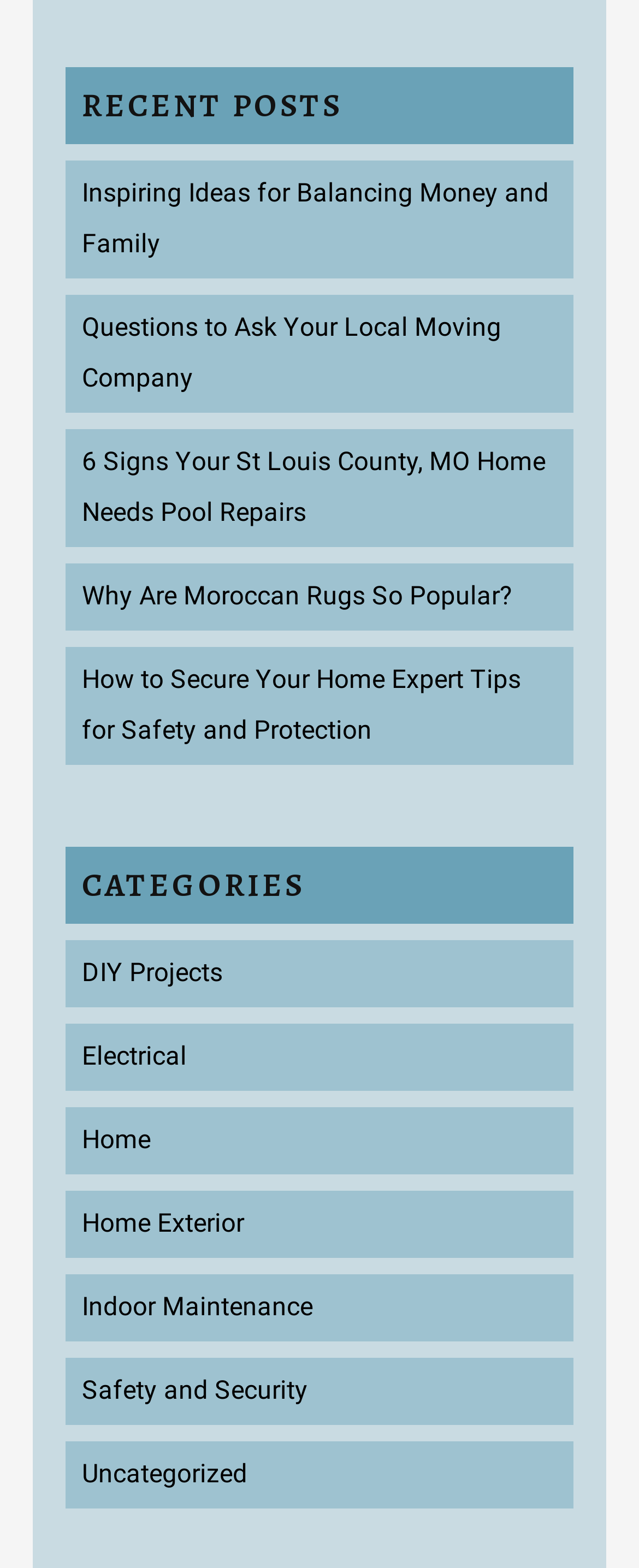Identify the bounding box coordinates of the region that should be clicked to execute the following instruction: "Fill out the first name".

None